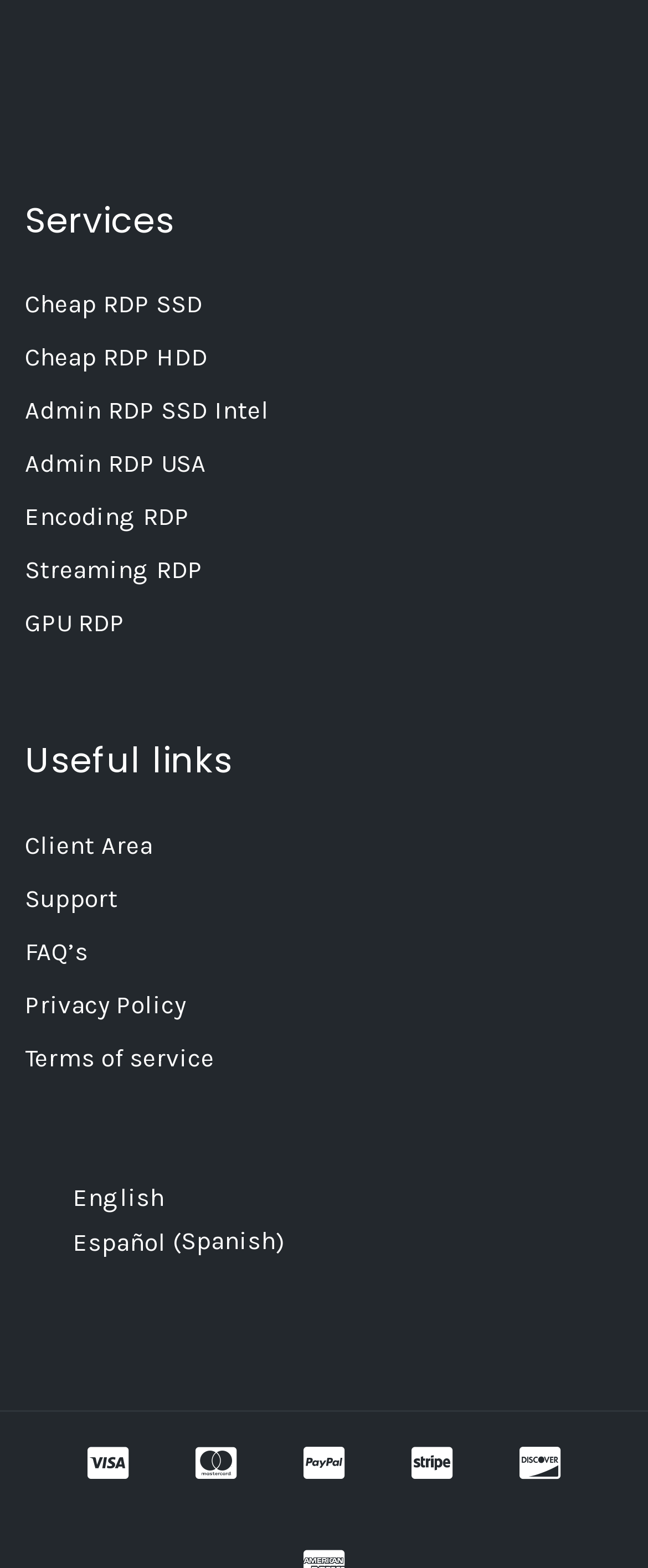Kindly provide the bounding box coordinates of the section you need to click on to fulfill the given instruction: "View FAQ’s".

[0.038, 0.597, 0.136, 0.616]